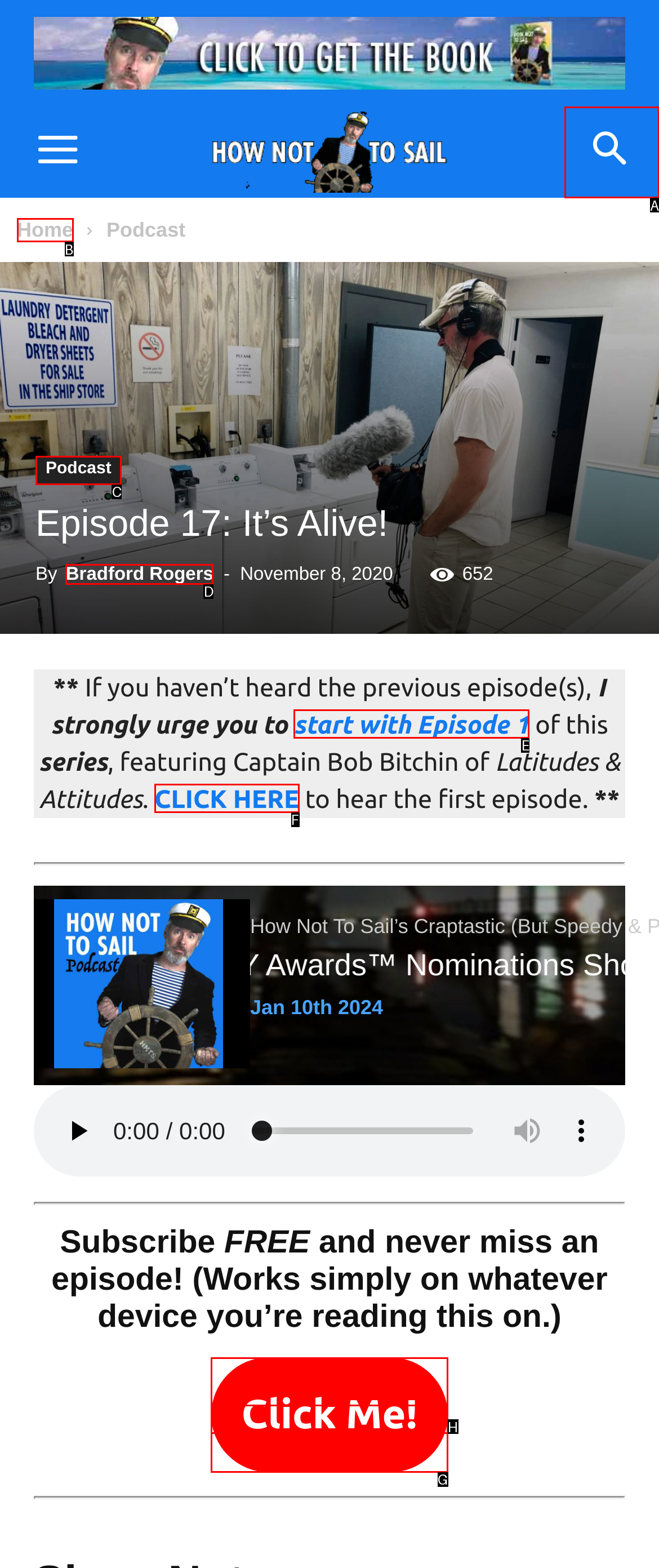From the description: Bradford Rogers, identify the option that best matches and reply with the letter of that option directly.

D